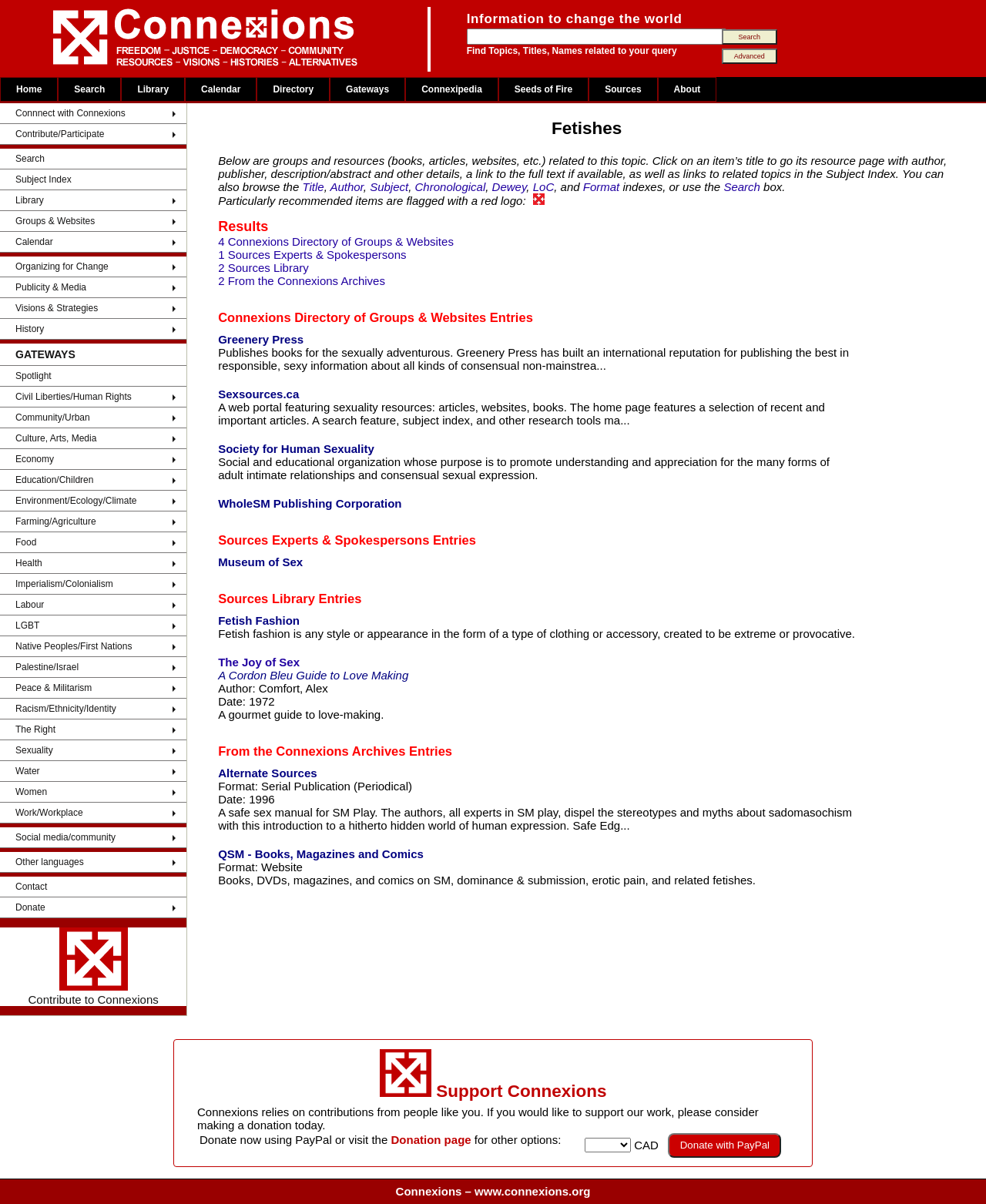Based on the element description Contact Us, identify the bounding box of the UI element in the given webpage screenshot. The coordinates should be in the format (top-left x, top-left y, bottom-right x, bottom-right y) and must be between 0 and 1.

None